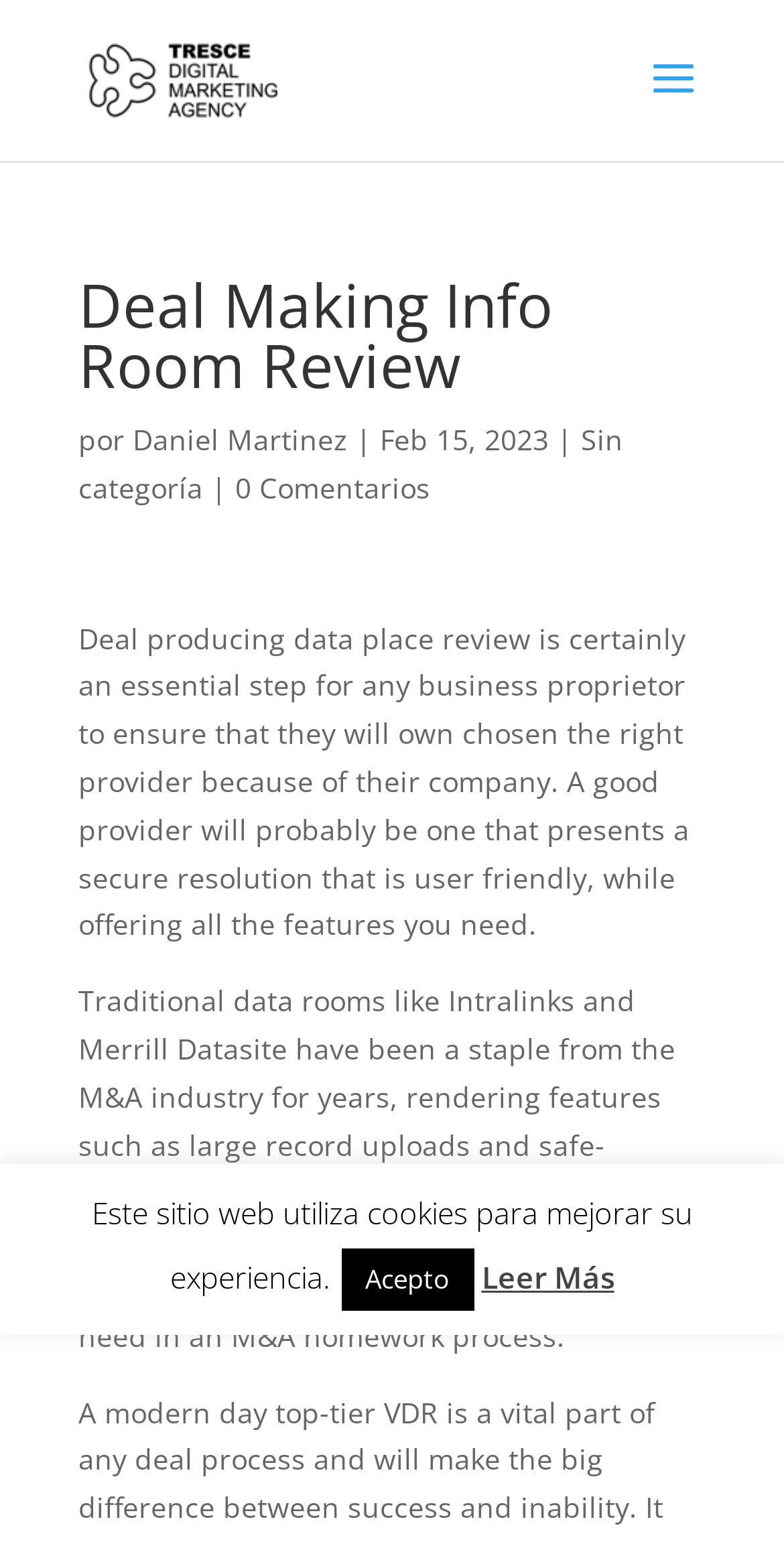Kindly respond to the following question with a single word or a brief phrase: 
How many comments does this blog post have?

0